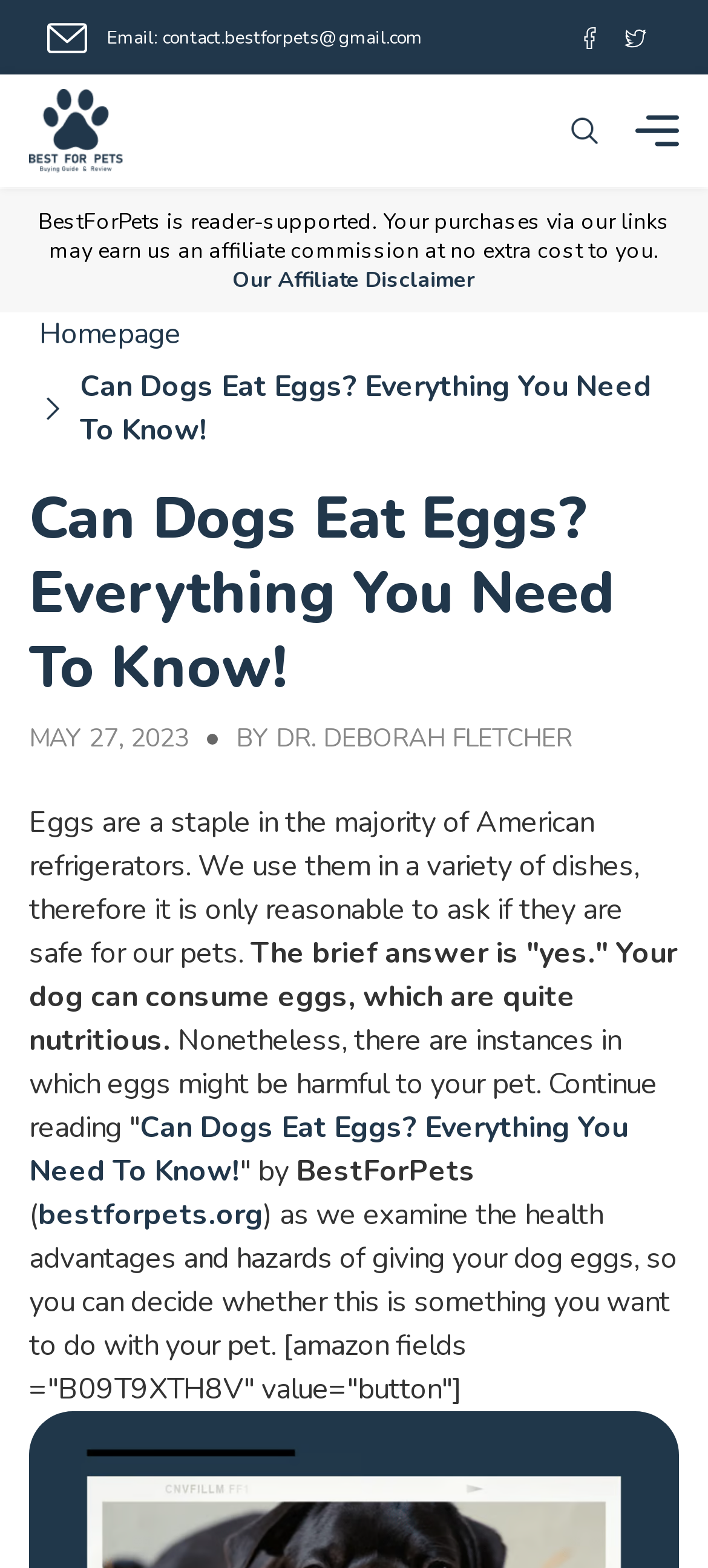Please determine the bounding box coordinates for the UI element described as: "Email: contact.bestforpets@gmail.com".

[0.067, 0.012, 0.658, 0.037]